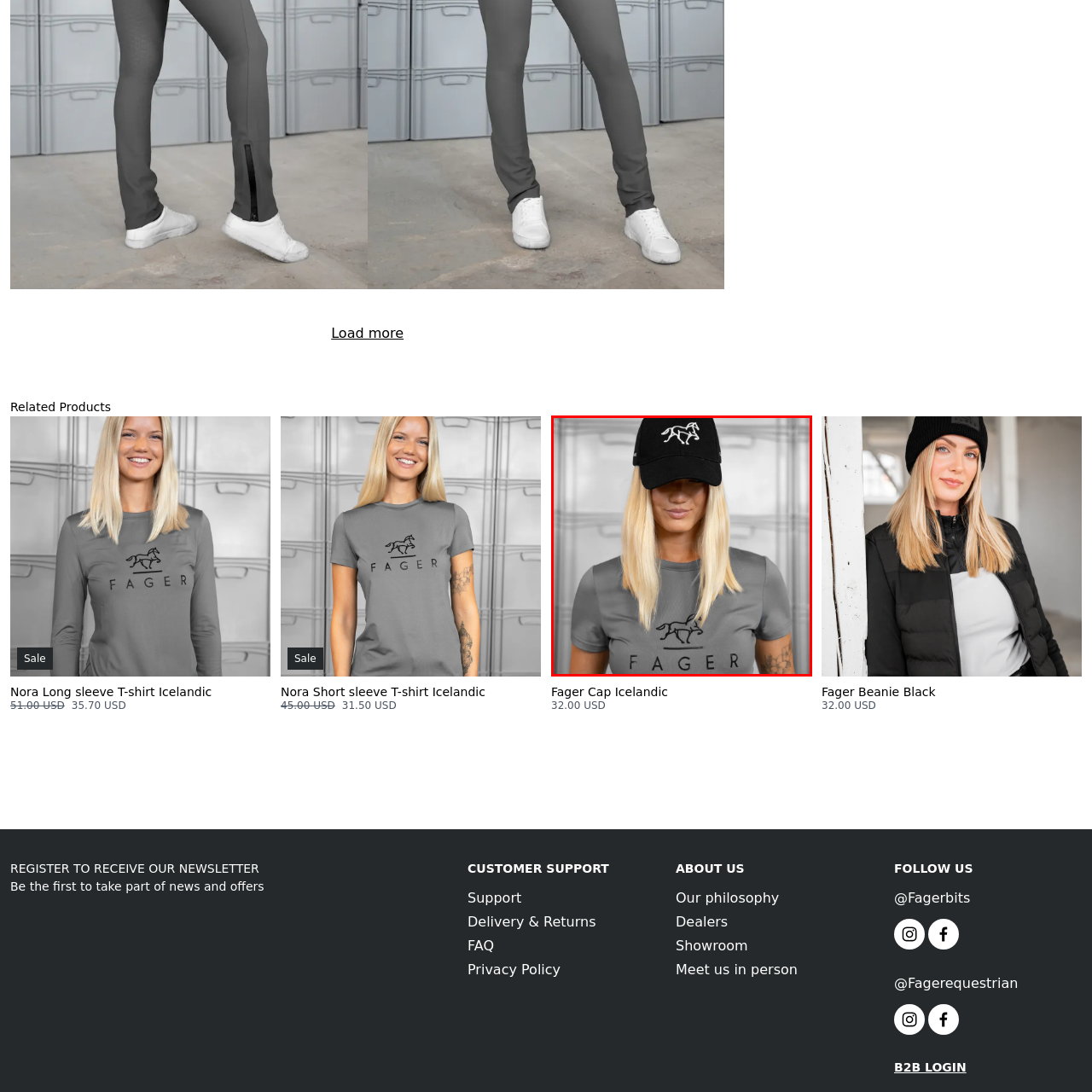What is the theme of the clothing brand?
Carefully examine the image within the red bounding box and provide a detailed answer to the question.

The caption states that the apparel is part of the Fager brand collection, known for its equestrian-themed clothing, and the image features a horse design on the cap and a horse illustration on the T-shirt.